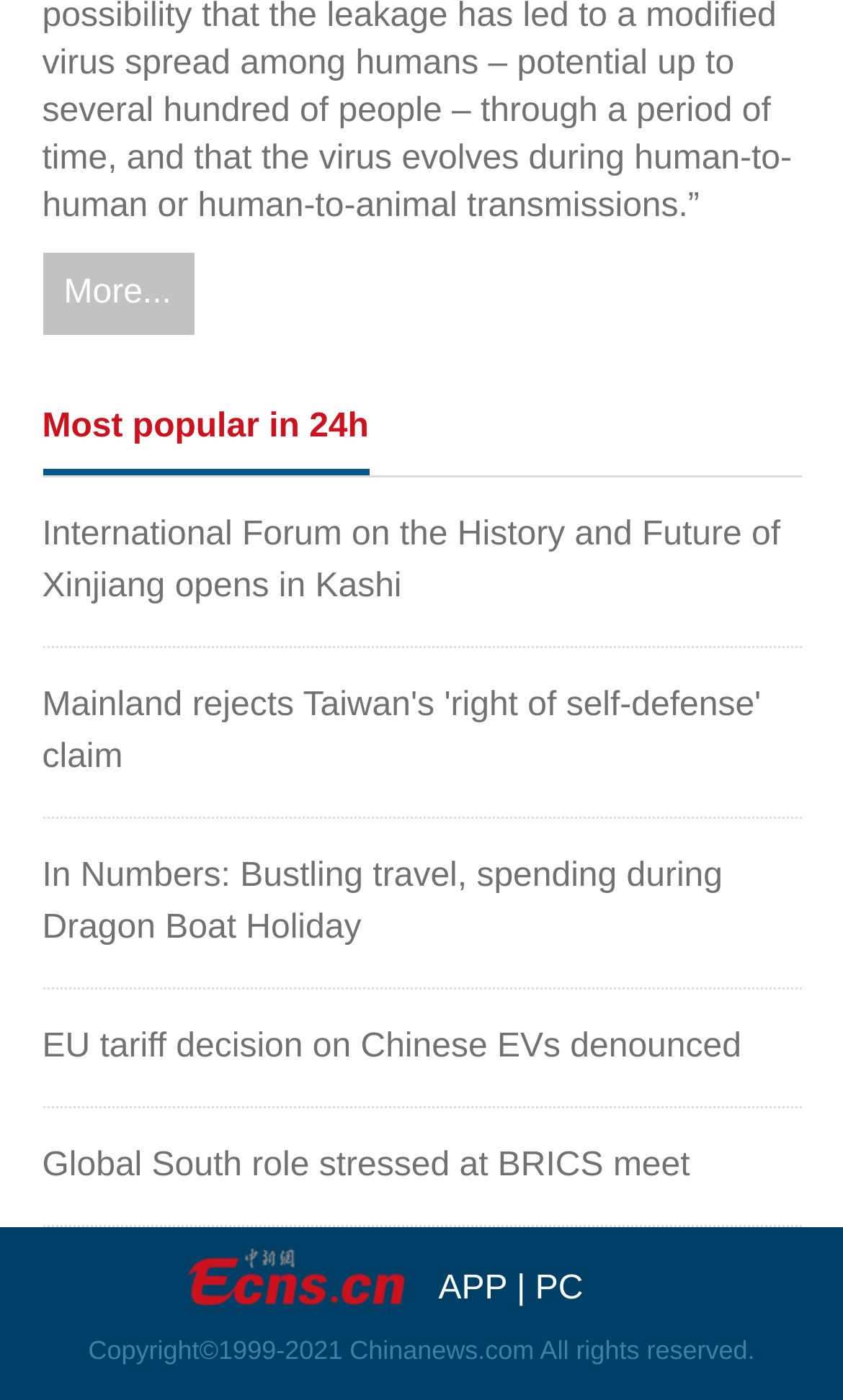What is the copyright year range of the website?
Based on the screenshot, give a detailed explanation to answer the question.

The copyright information at the bottom of the page indicates that the website's content is copyrighted from 1999 to 2021, as shown in the text 'Copyright 1999-2021 Chinanews.com All rights reserved'.